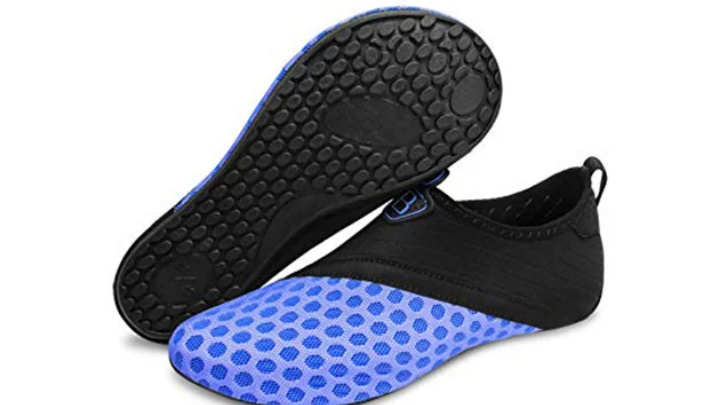Reply to the question with a single word or phrase:
What is the purpose of the shoes' breathability?

Easy movement